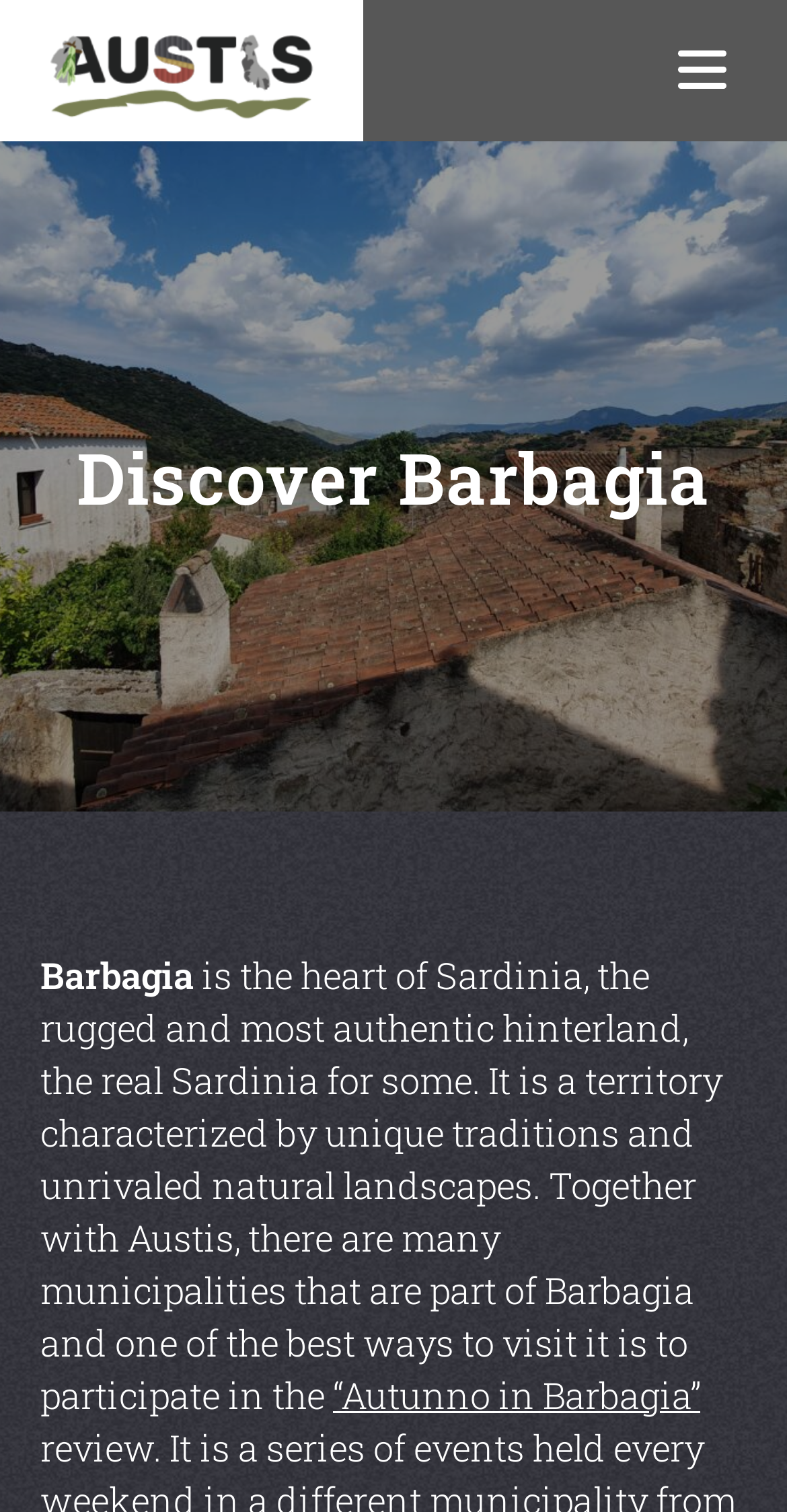What is the theme of the webpage?
Using the information from the image, answer the question thoroughly.

I inferred the theme of the webpage by looking at the content of the StaticText elements, which mention visiting and participating in an event in Barbagia. This suggests that the webpage is related to travel or tourism.